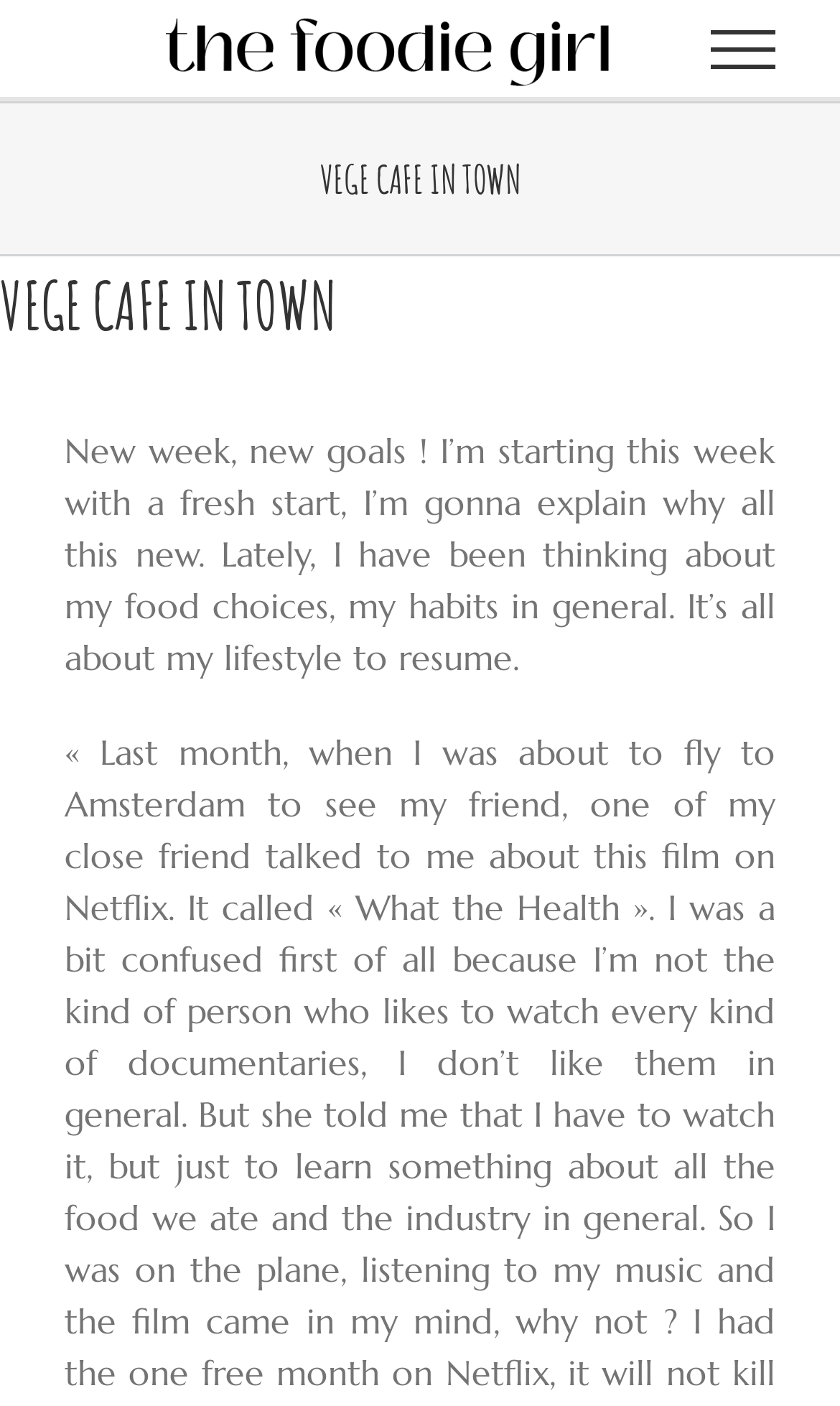Bounding box coordinates are specified in the format (top-left x, top-left y, bottom-right x, bottom-right y). All values are floating point numbers bounded between 0 and 1. Please provide the bounding box coordinate of the region this sentence describes: alt="The Foodie Girl Logo"

[0.077, 0.0, 0.846, 0.069]